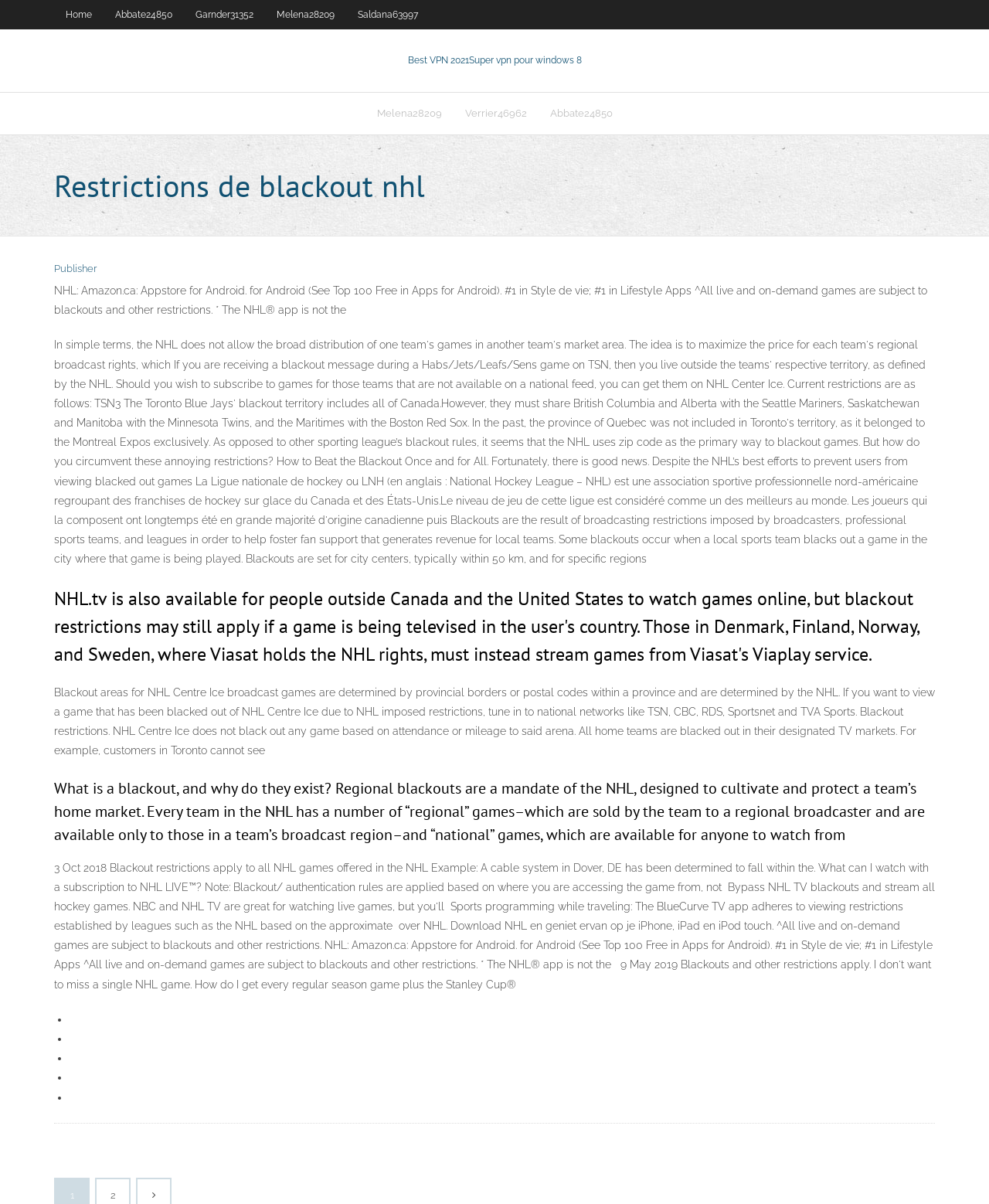Find the bounding box coordinates of the area to click in order to follow the instruction: "Click on Home".

[0.055, 0.0, 0.105, 0.024]